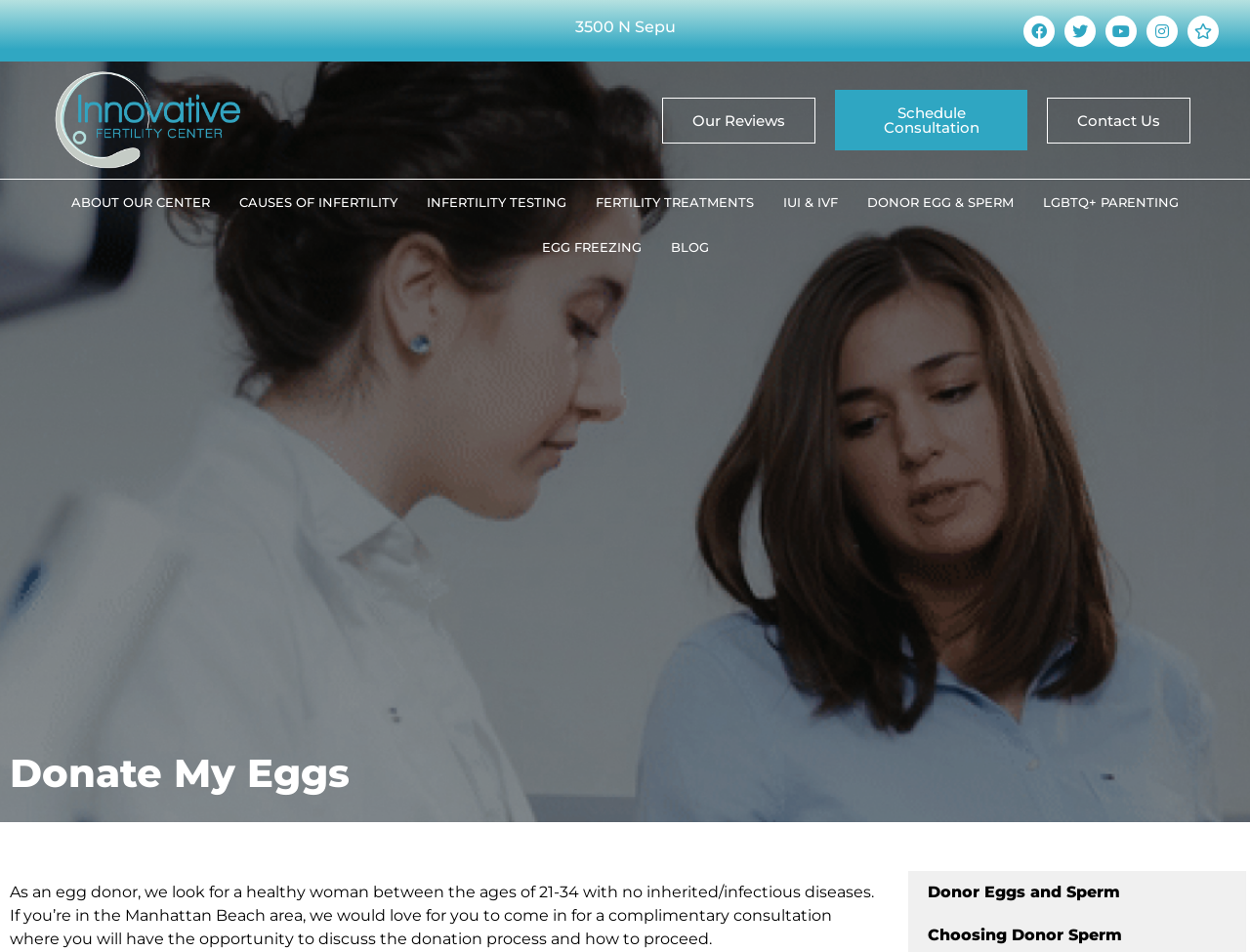What social media platforms does the Innovative Fertility Center have?
Using the picture, provide a one-word or short phrase answer.

Facebook, Twitter, Youtube, Instagram